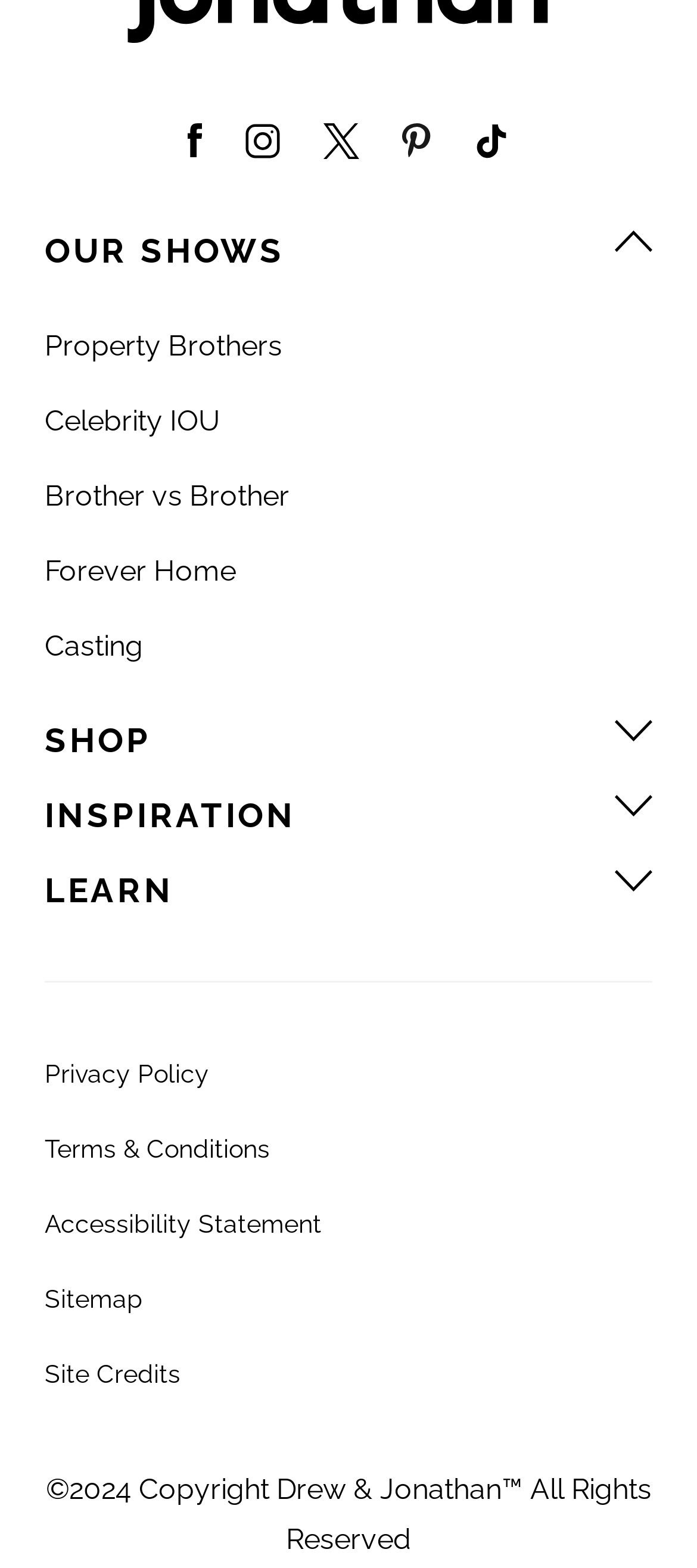What is the copyright year mentioned?
Based on the image content, provide your answer in one word or a short phrase.

2024